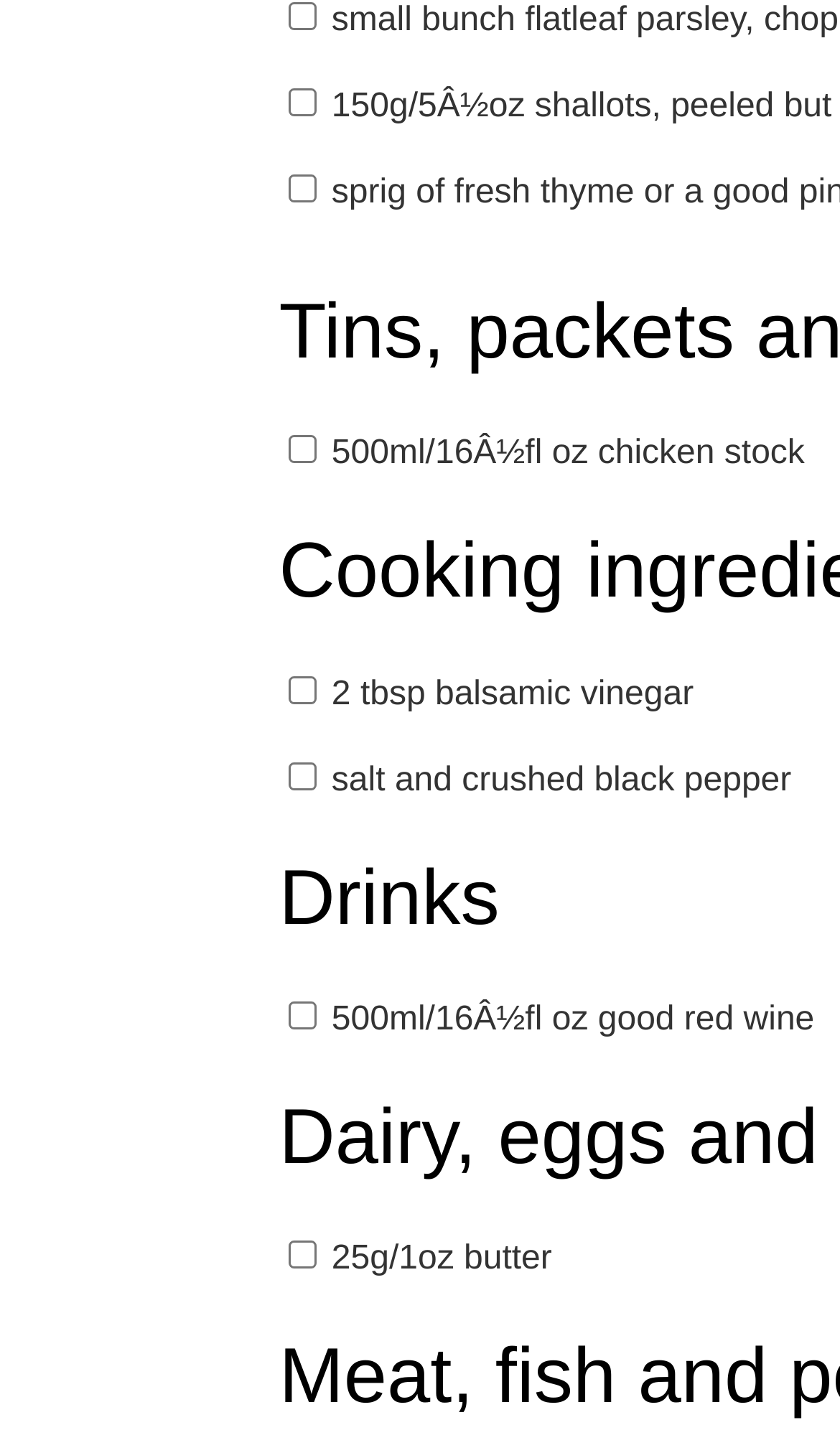Please identify the bounding box coordinates of the clickable area that will fulfill the following instruction: "Select 500ml/16½fl oz chicken stock". The coordinates should be in the format of four float numbers between 0 and 1, i.e., [left, top, right, bottom].

[0.342, 0.3, 0.376, 0.319]